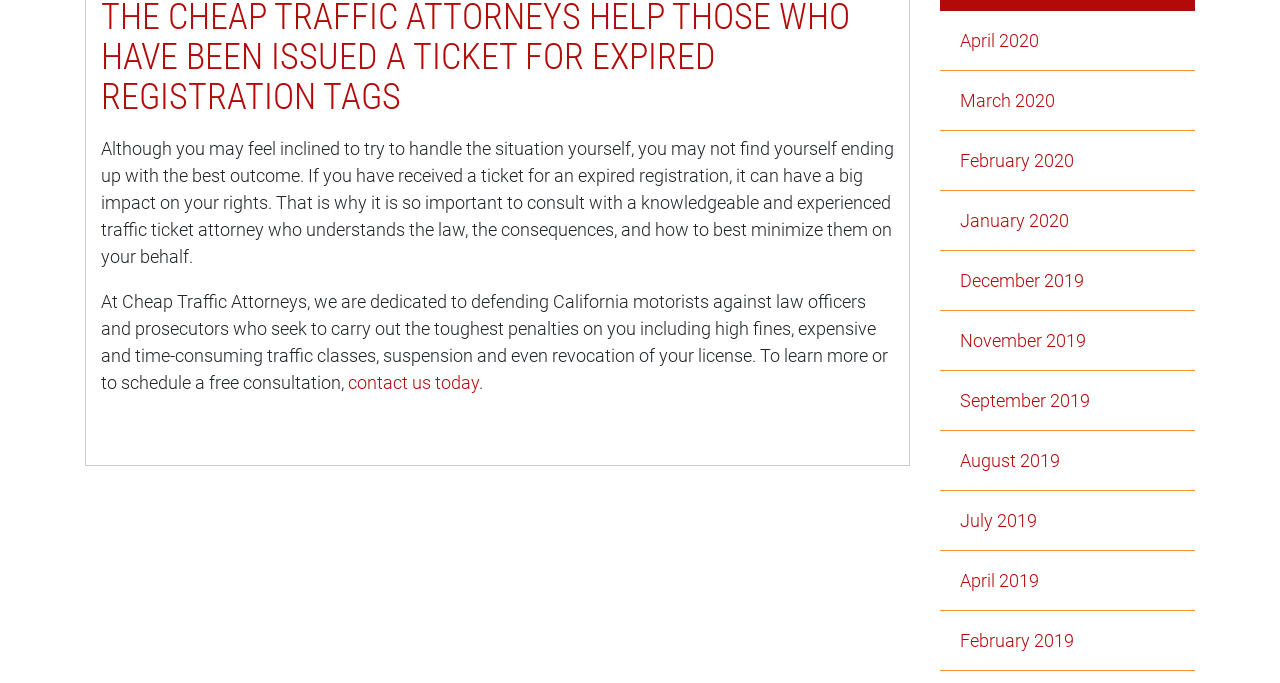Using the element description: "contact us today", determine the bounding box coordinates for the specified UI element. The coordinates should be four float numbers between 0 and 1, [left, top, right, bottom].

[0.272, 0.545, 0.374, 0.575]